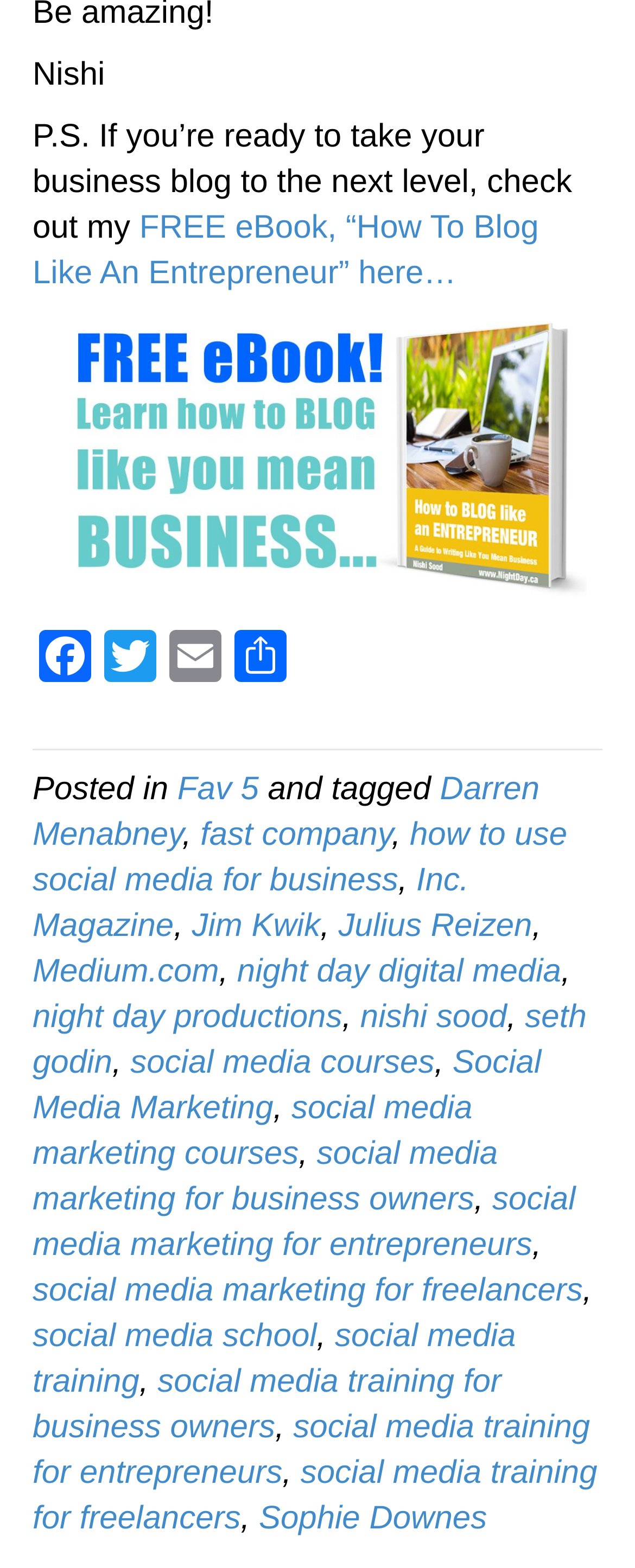Using the information in the image, could you please answer the following question in detail:
What is the name of the author?

The name of the author is mentioned at the top of the webpage, in the static text element 'Nishi' with bounding box coordinates [0.051, 0.036, 0.165, 0.059].